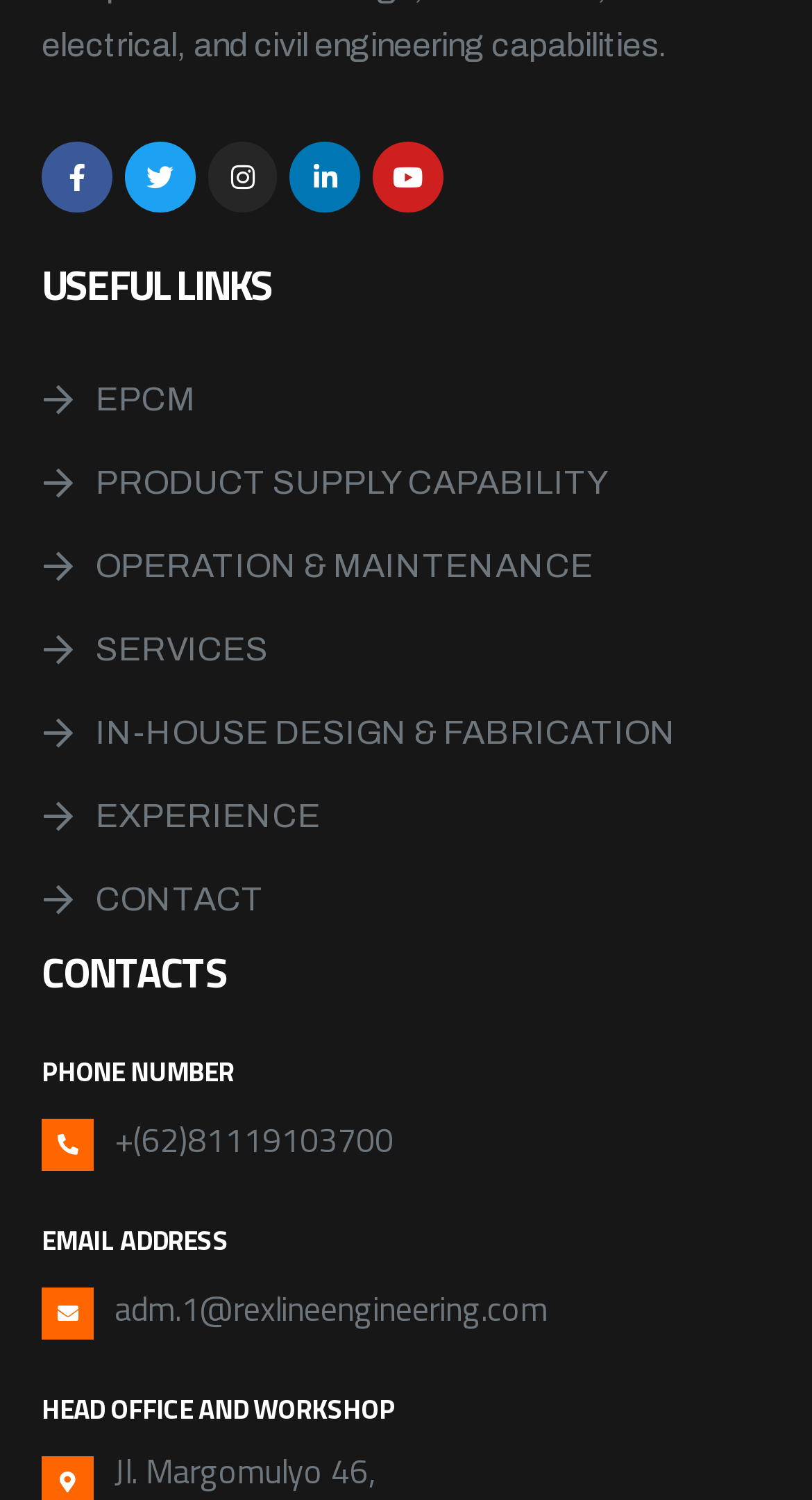Determine the bounding box coordinates of the clickable region to carry out the instruction: "View Facebook page".

[0.051, 0.095, 0.138, 0.142]